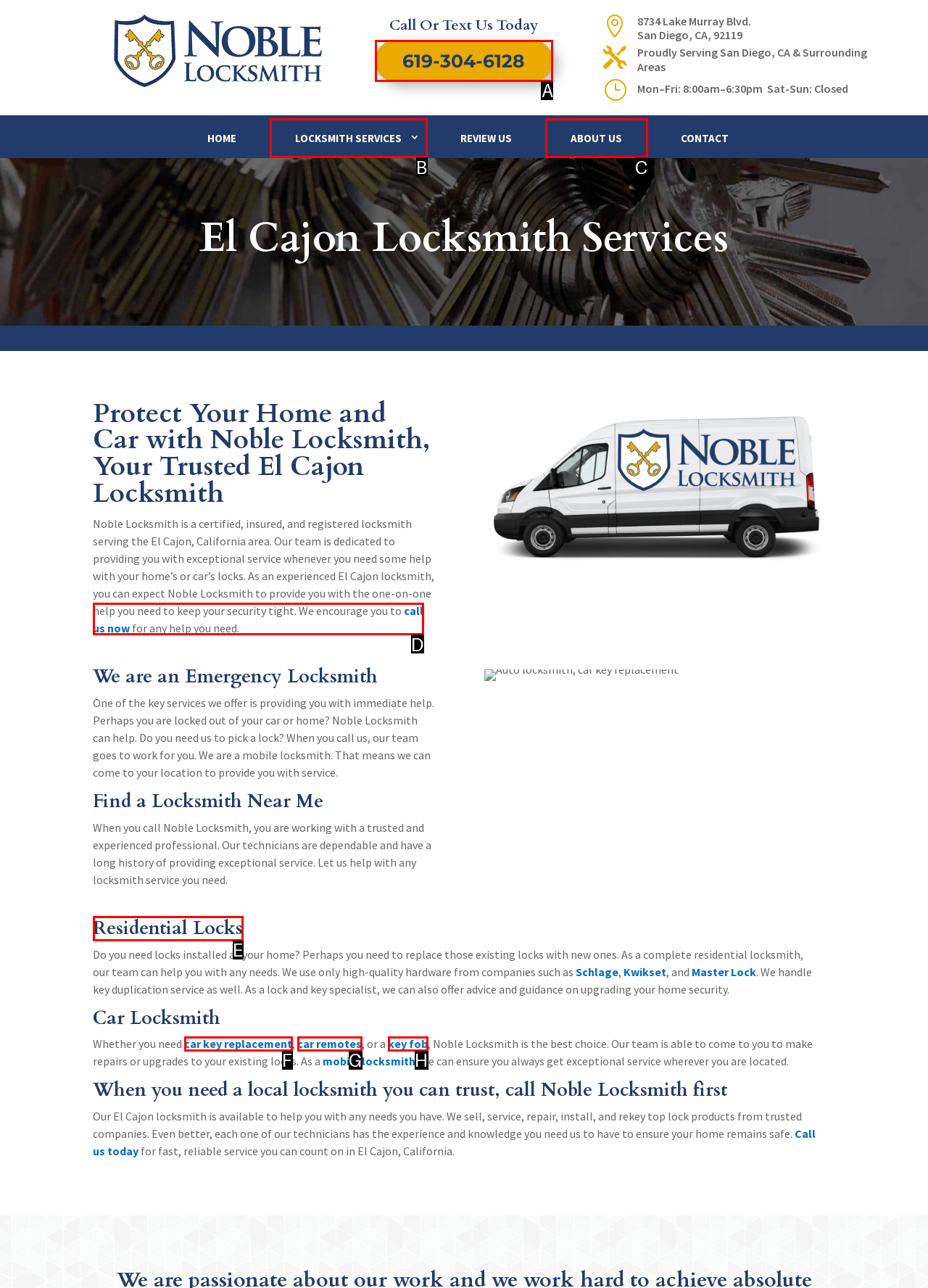Pick the HTML element that corresponds to the description: call us now
Answer with the letter of the correct option from the given choices directly.

D